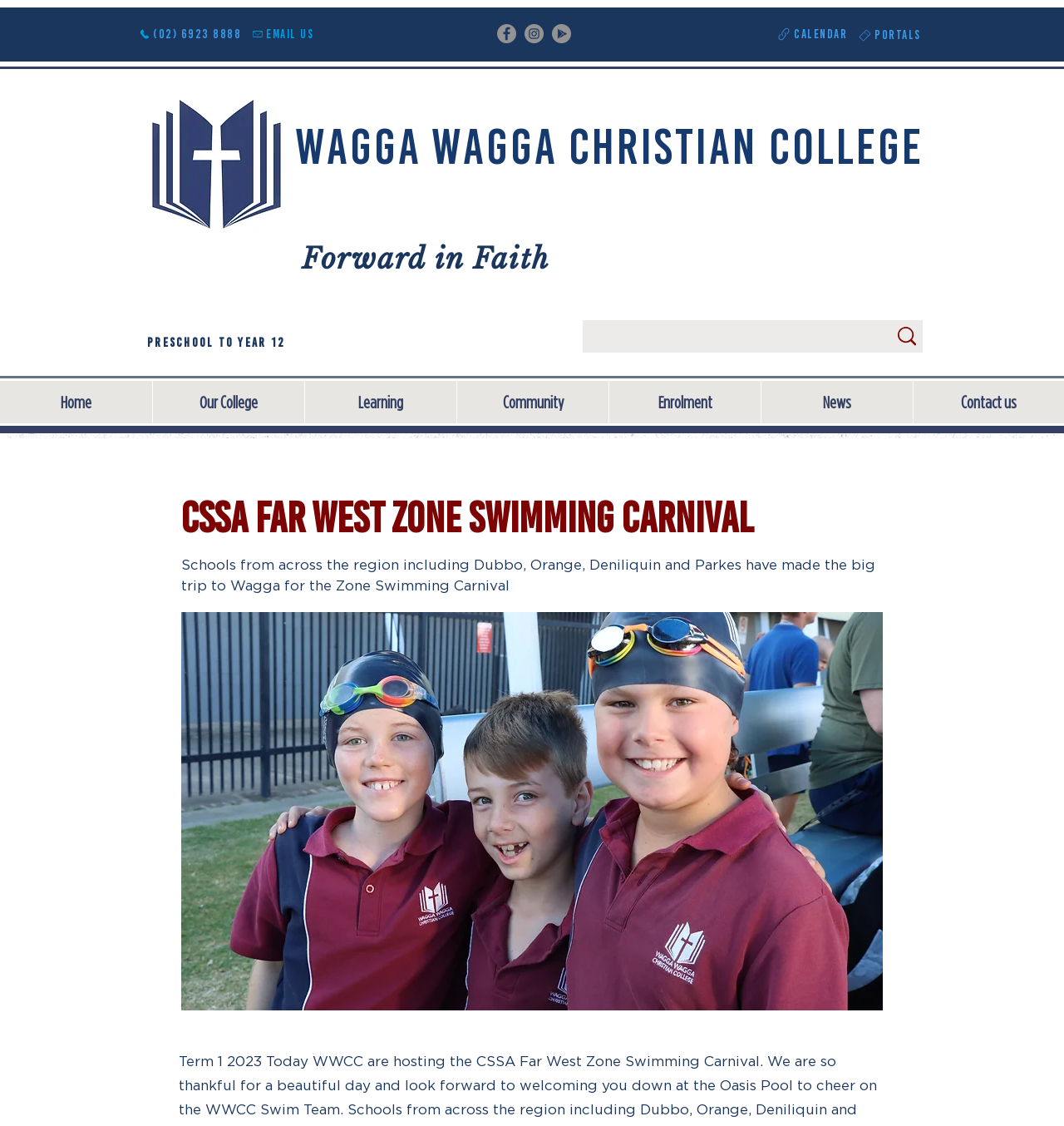Locate the UI element described as follows: "Community". Return the bounding box coordinates as four float numbers between 0 and 1 in the order [left, top, right, bottom].

[0.429, 0.338, 0.572, 0.376]